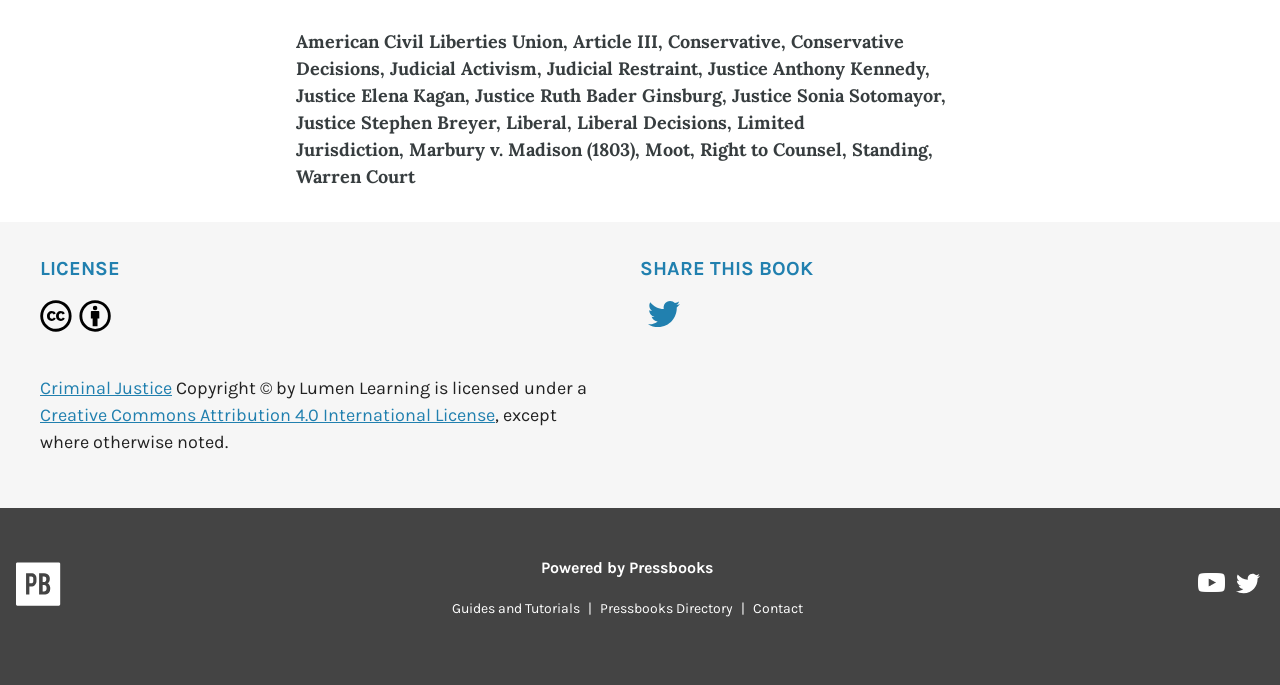Please determine the bounding box coordinates of the section I need to click to accomplish this instruction: "Contact us".

[0.582, 0.876, 0.633, 0.901]